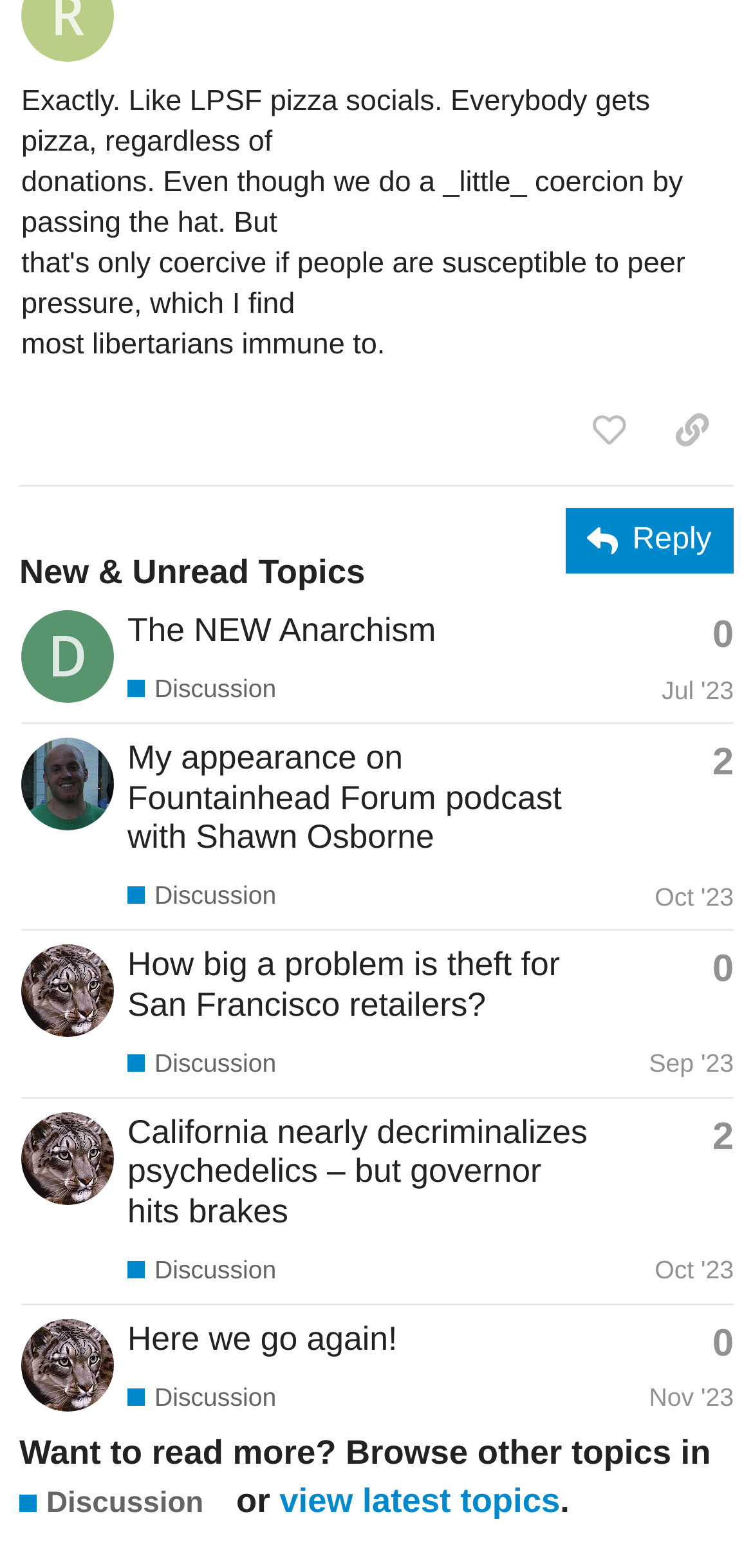Pinpoint the bounding box coordinates for the area that should be clicked to perform the following instruction: "View the topic 'The NEW Anarchism'".

[0.169, 0.389, 0.579, 0.414]